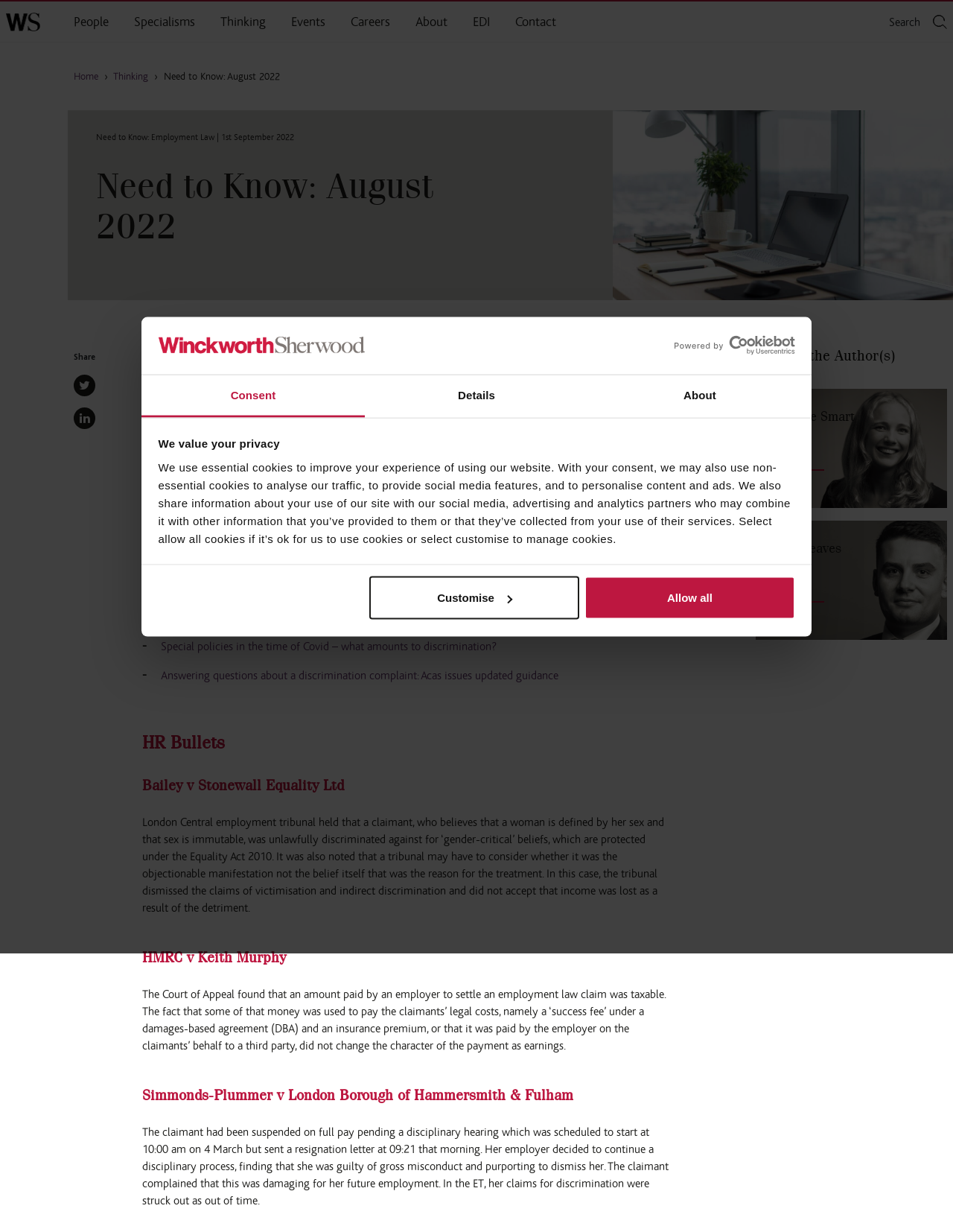What is the purpose of the 'Customise' button?
Using the image, respond with a single word or phrase.

To manage cookies